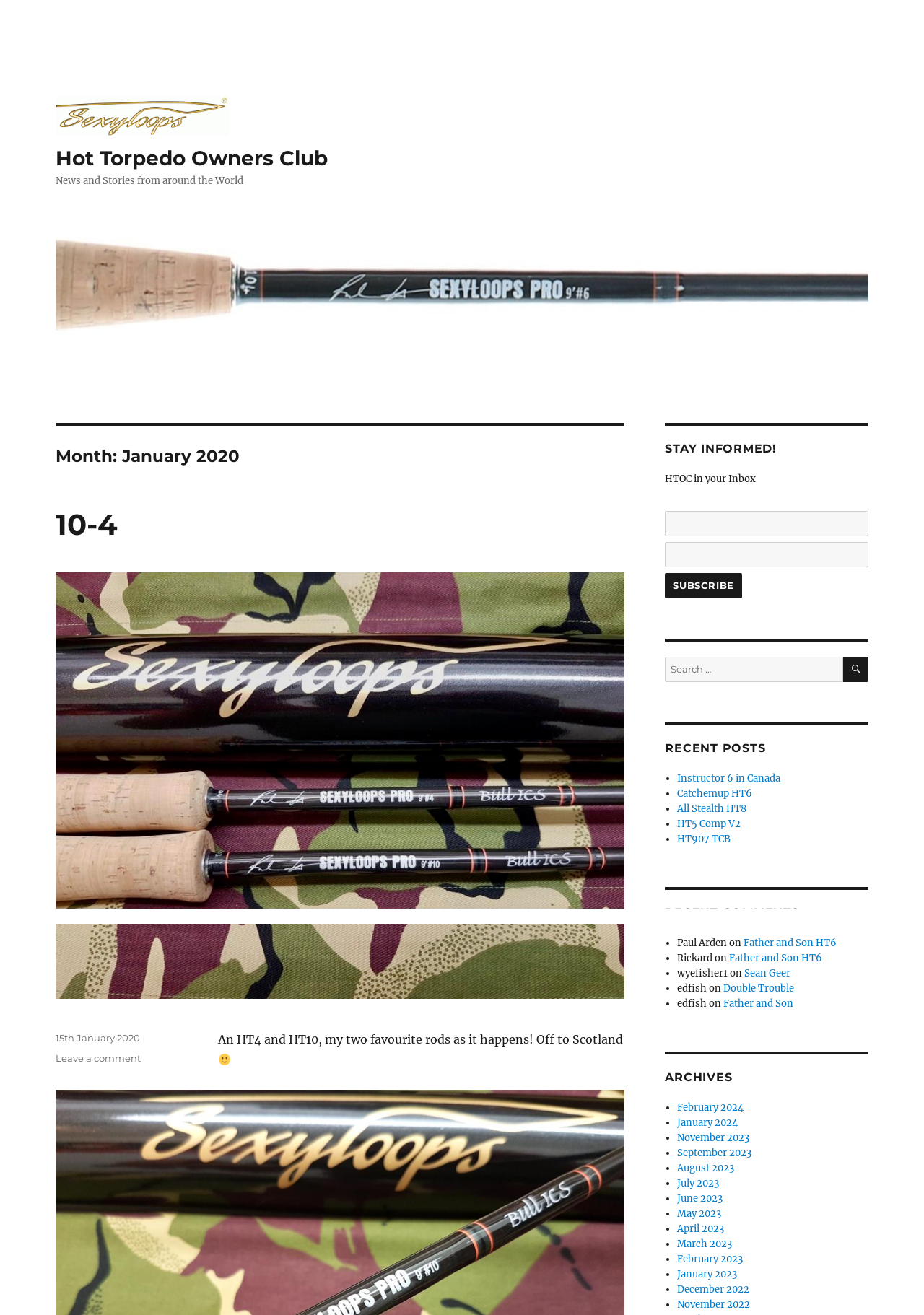Indicate the bounding box coordinates of the element that must be clicked to execute the instruction: "Leave a comment on '10-4'". The coordinates should be given as four float numbers between 0 and 1, i.e., [left, top, right, bottom].

[0.06, 0.8, 0.153, 0.809]